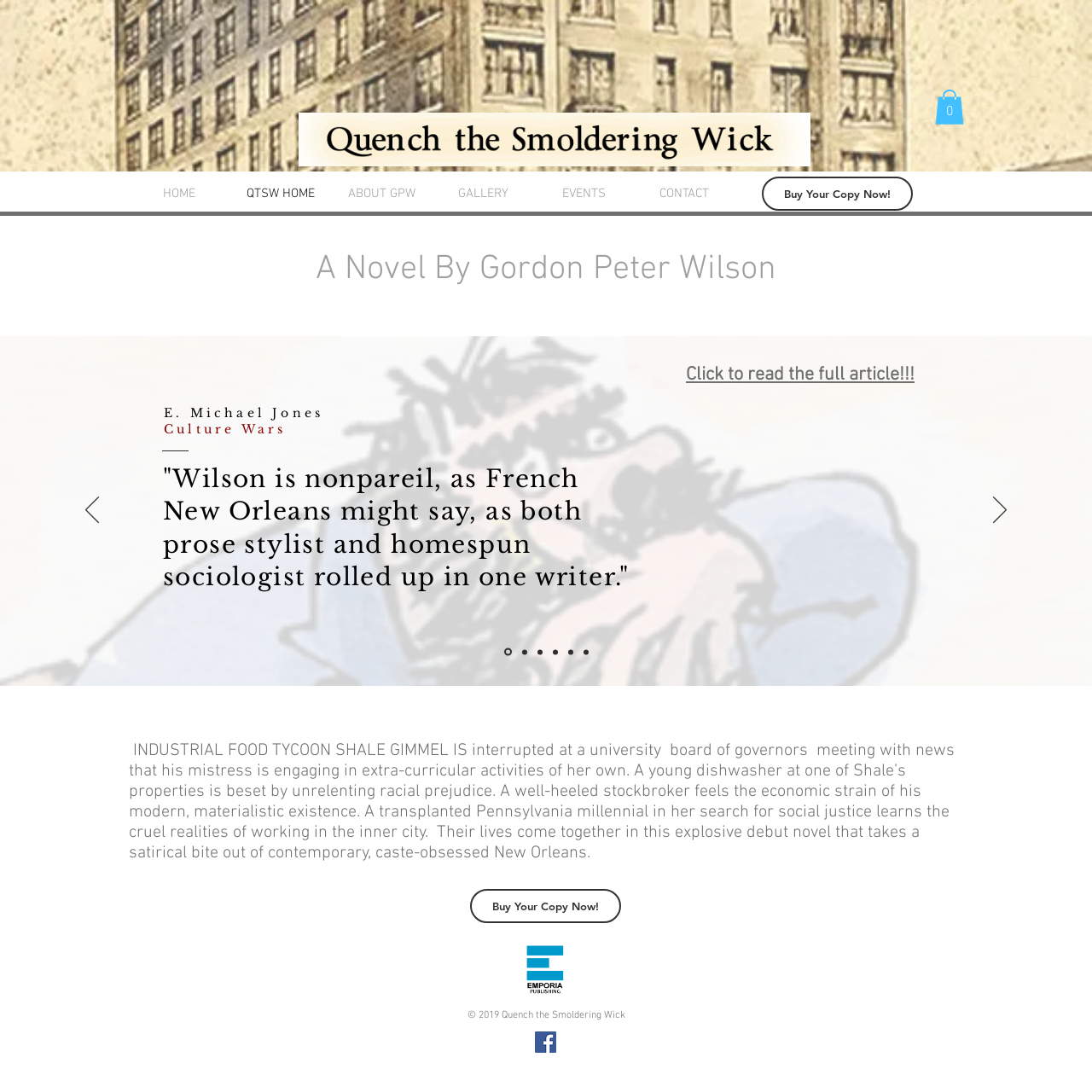Identify the bounding box coordinates for the region to click in order to carry out this instruction: "Navigate to 'HOME'". Provide the coordinates using four float numbers between 0 and 1, formatted as [left, top, right, bottom].

[0.117, 0.166, 0.21, 0.19]